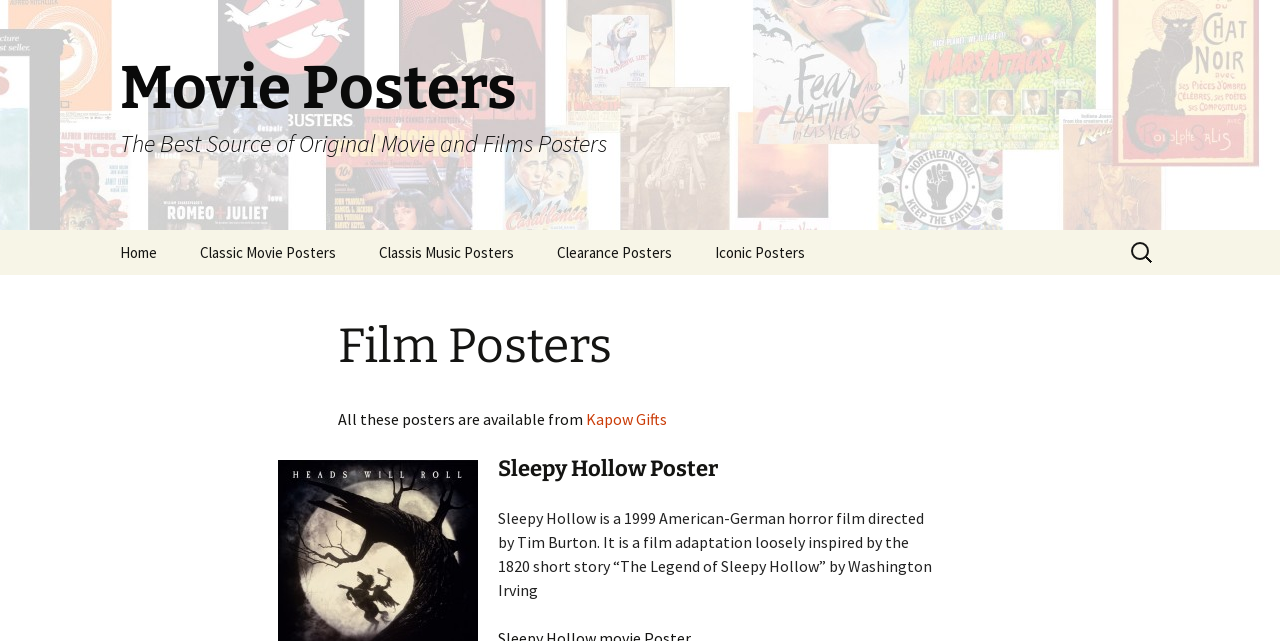Provide a one-word or short-phrase response to the question:
What type of posters are available on this website?

Film Posters